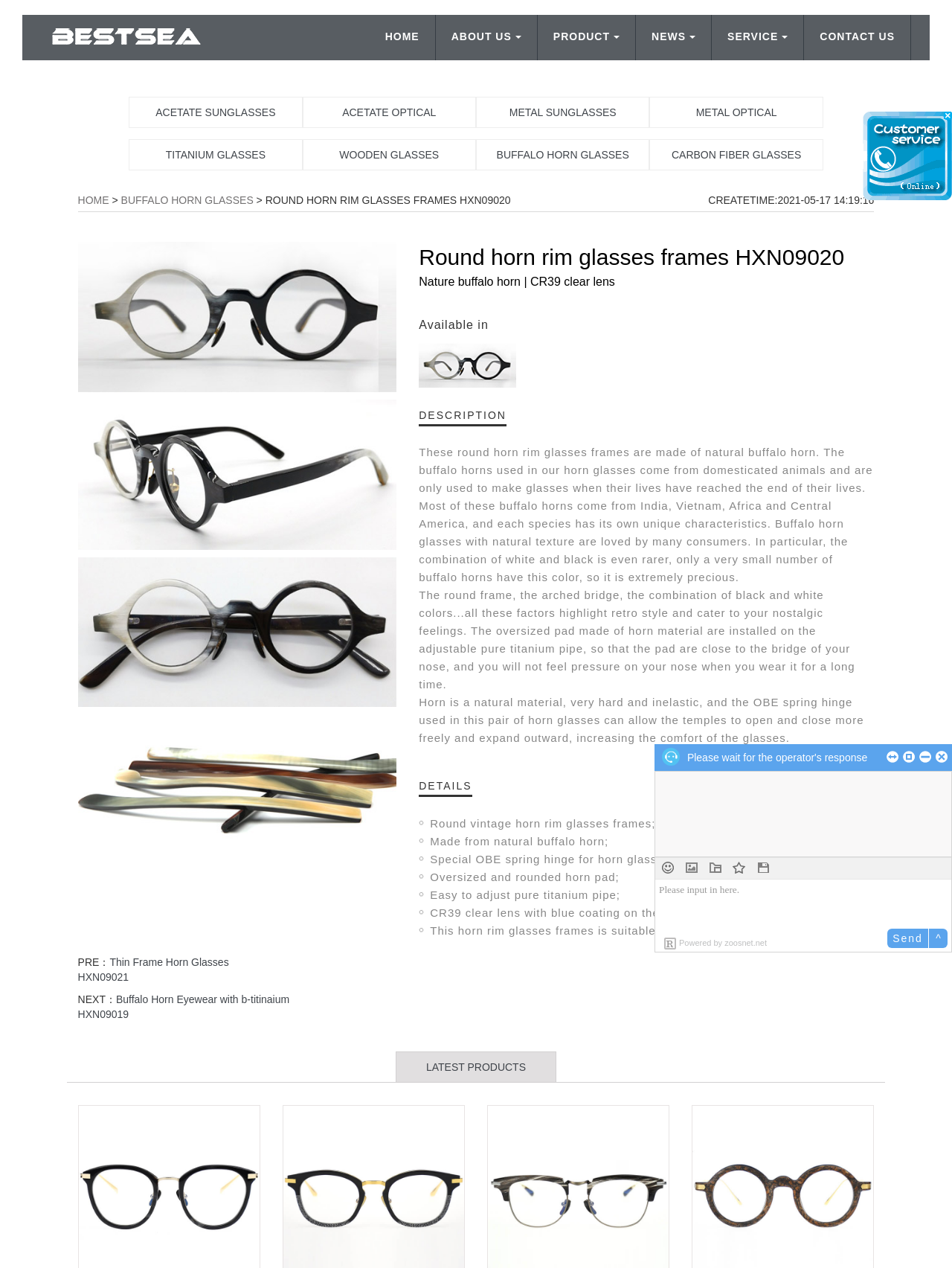What is the type of lens used in the glasses?
Examine the webpage screenshot and provide an in-depth answer to the question.

I found this answer by reading the details of the product, which specifies that the lens is a CR39 clear lens with blue coating on the back.